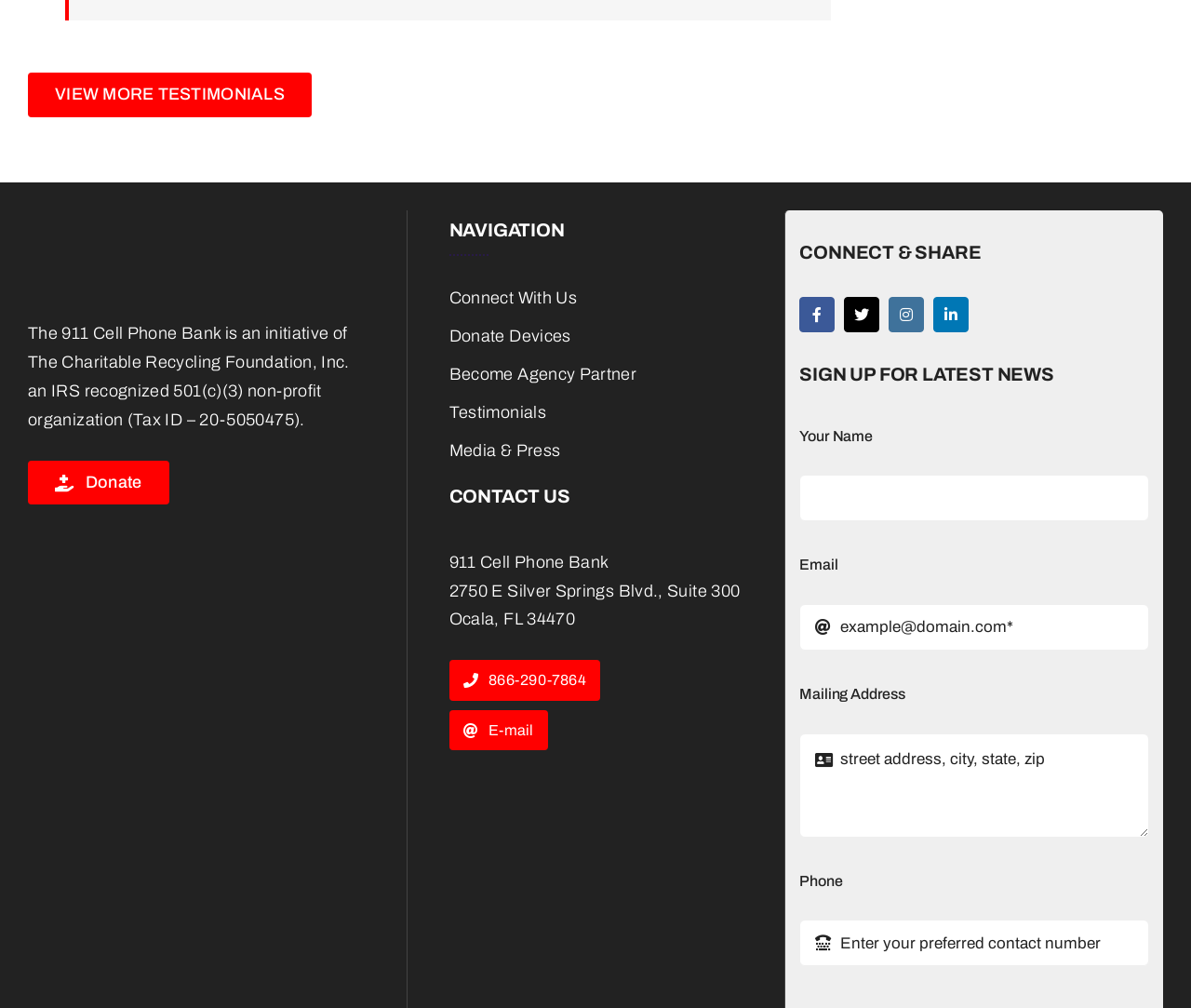What is the name of the non-profit organization?
Utilize the image to construct a detailed and well-explained answer.

From the StaticText element with ID 365, we can see that the organization is an IRS recognized 501(c)(3) non-profit organization, and its name is The Charitable Recycling Foundation, Inc.